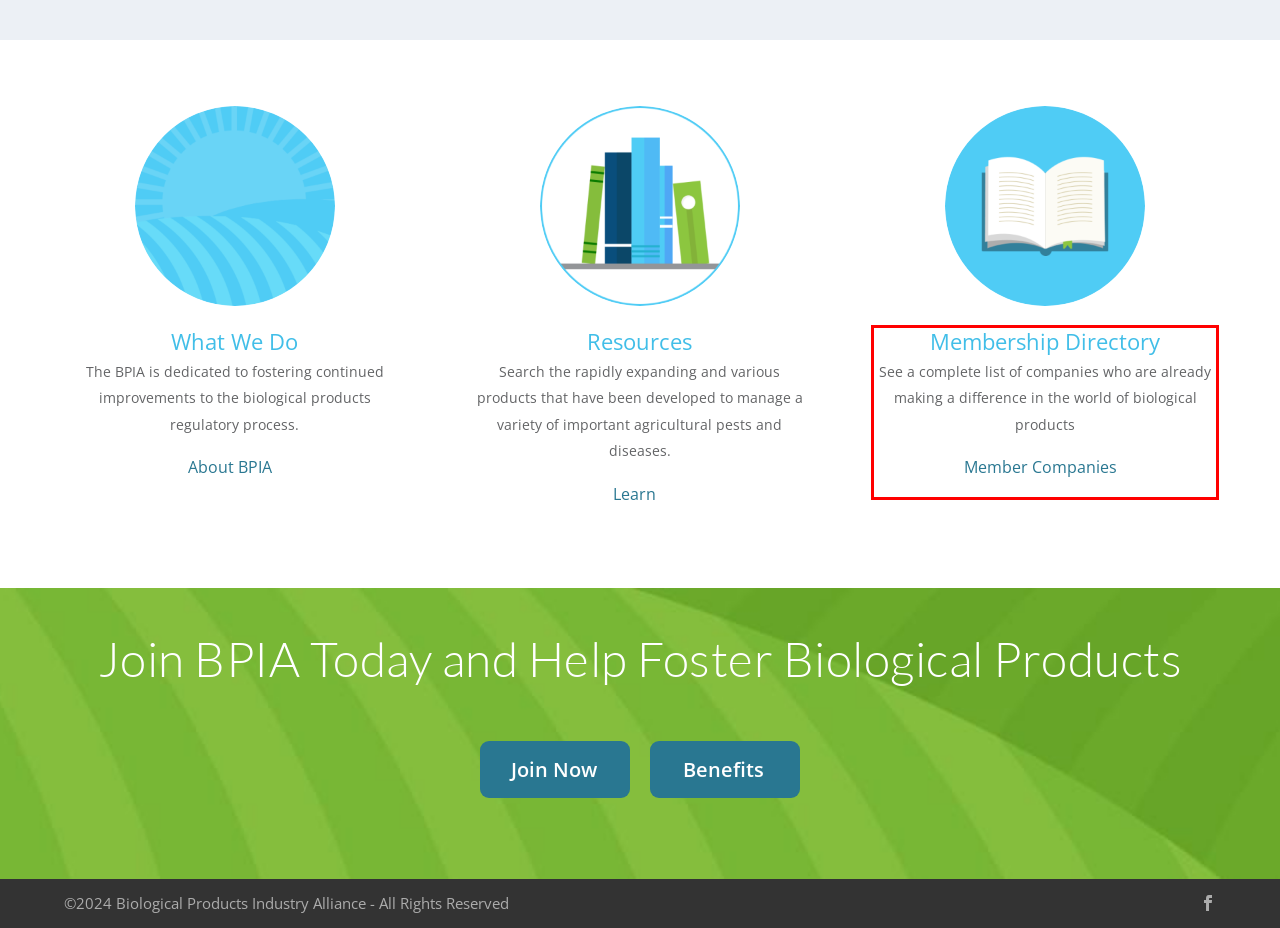Given a webpage screenshot with a red bounding box, perform OCR to read and deliver the text enclosed by the red bounding box.

Membership Directory See a complete list of companies who are already making a difference in the world of biological products Member Companies